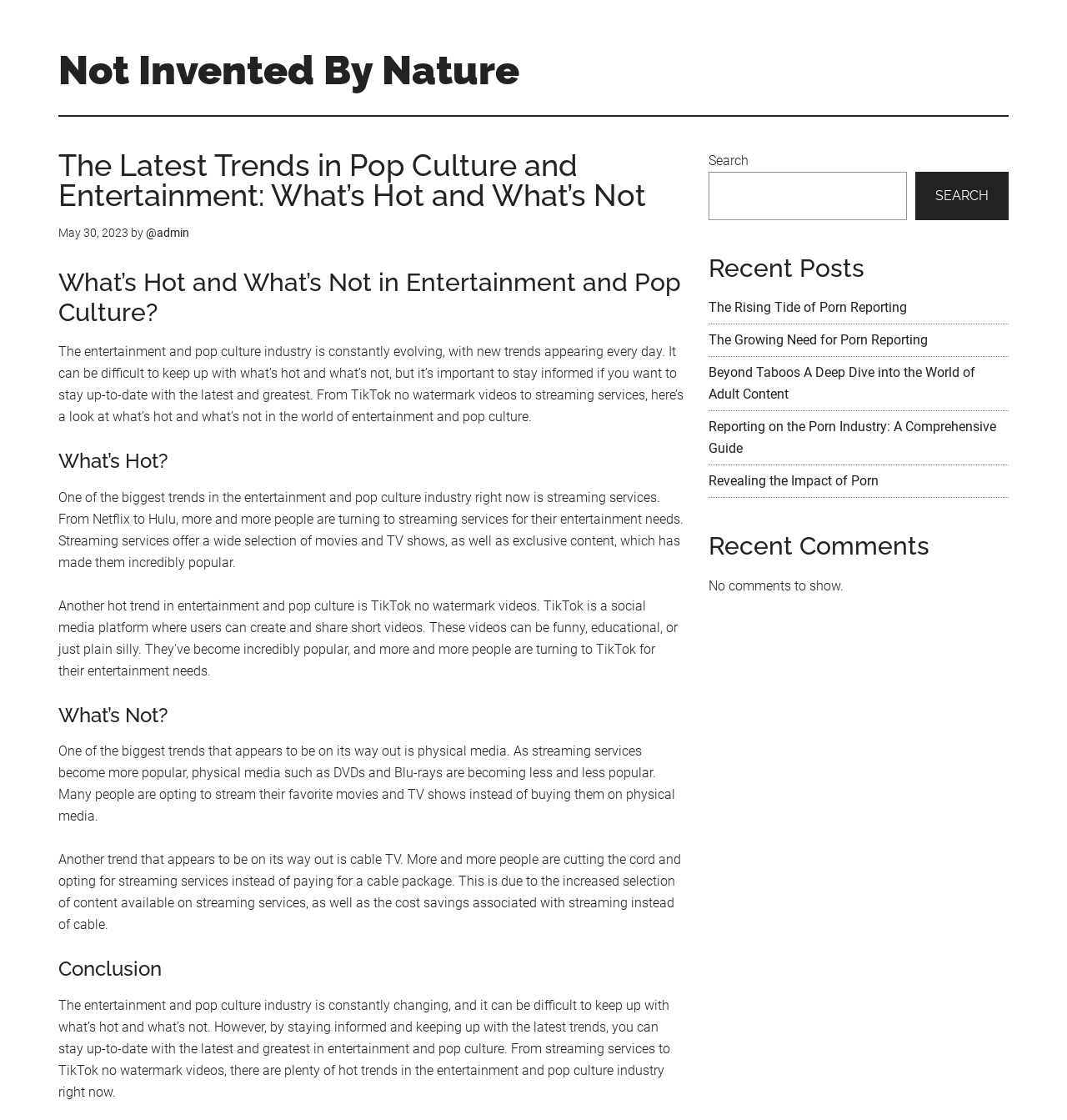Identify and extract the main heading of the webpage.

The Latest Trends in Pop Culture and Entertainment: What’s Hot and What’s Not